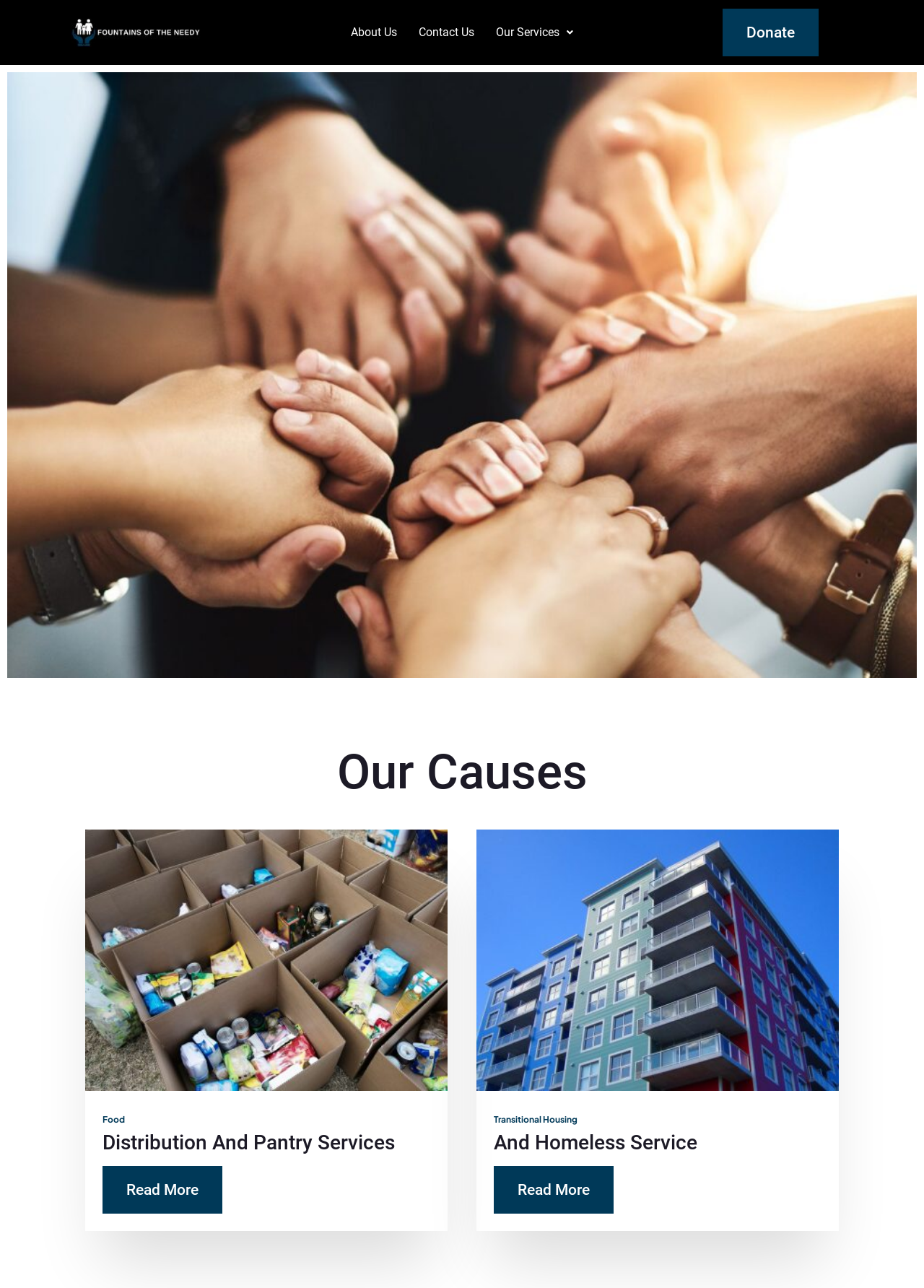Locate the bounding box of the UI element described by: "alt="Fountains of the needy"" in the given webpage screenshot.

[0.077, 0.014, 0.218, 0.036]